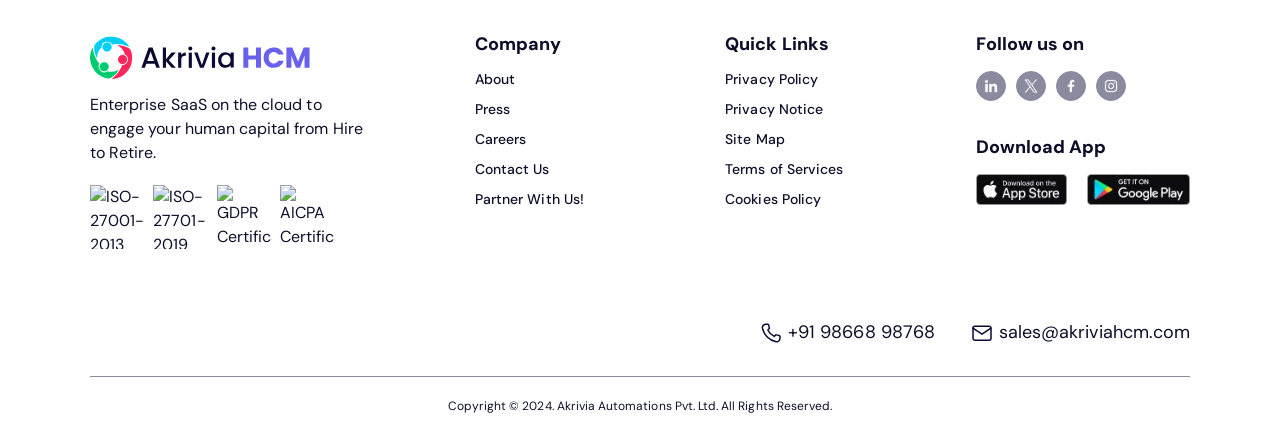What is the company's copyright year?
Refer to the image and offer an in-depth and detailed answer to the question.

The webpage displays a copyright notice at the bottom, stating 'Copyright © 2024. Akrivia Automations Pvt. Ltd. All Rights Reserved', indicating that the company's copyright year is 2024.